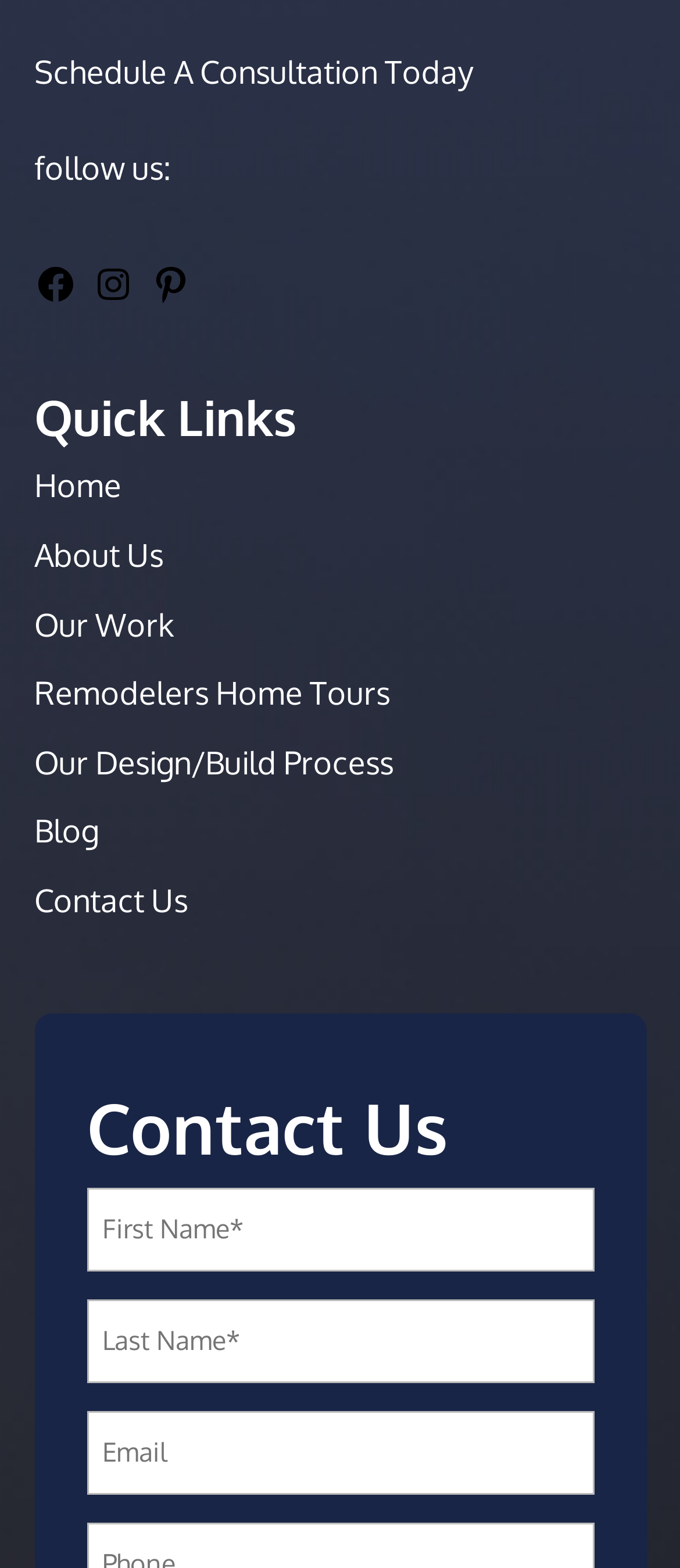Please identify the bounding box coordinates of the element's region that should be clicked to execute the following instruction: "Schedule a consultation today". The bounding box coordinates must be four float numbers between 0 and 1, i.e., [left, top, right, bottom].

[0.05, 0.033, 0.696, 0.058]